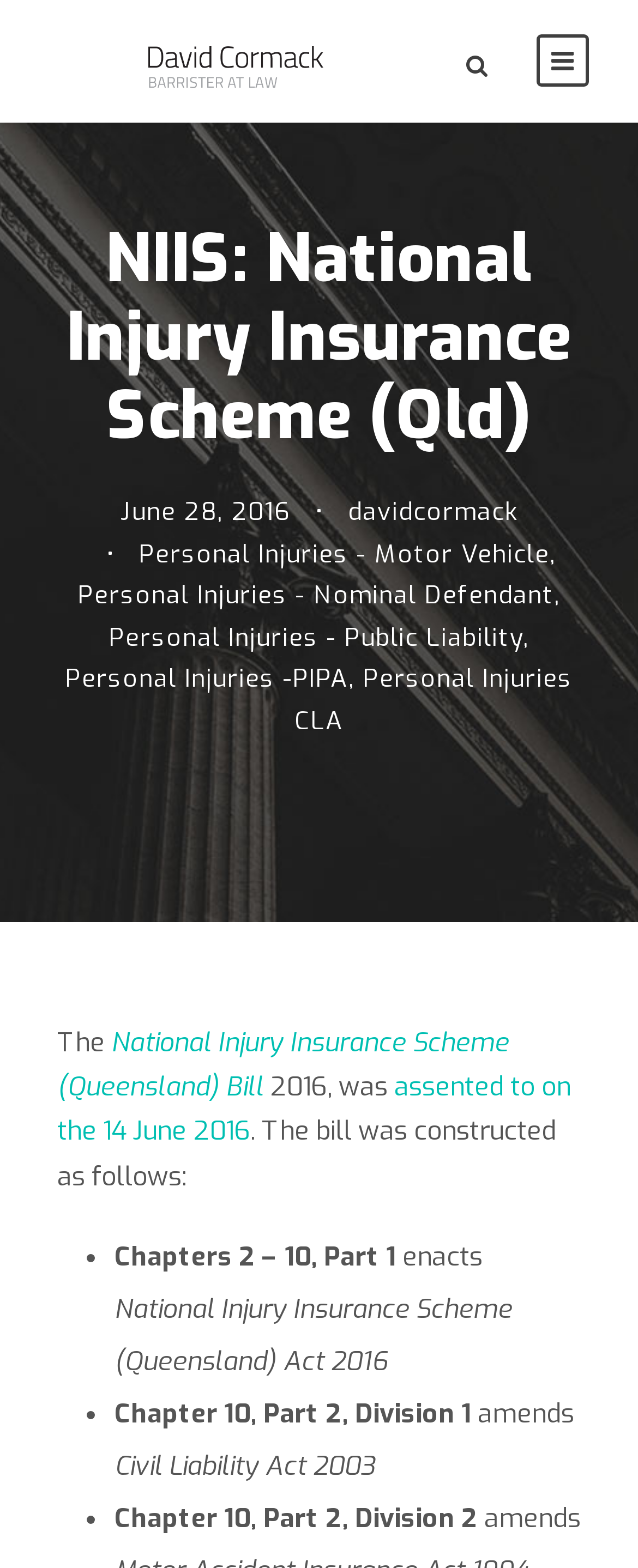What is the name of the scheme?
Can you give a detailed and elaborate answer to the question?

The name of the scheme can be found in the heading element 'NIIS: National Injury Insurance Scheme (Qld)' and also in the text 'National Injury Insurance Scheme (Queensland) Bill 2016'.